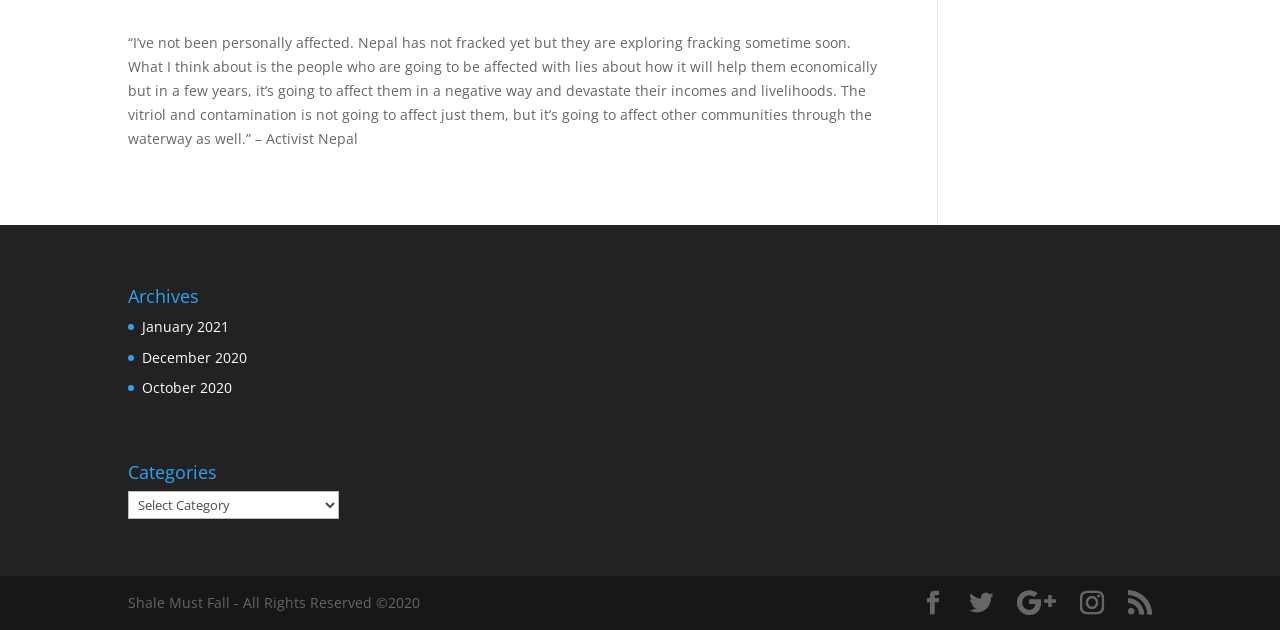Kindly determine the bounding box coordinates for the area that needs to be clicked to execute this instruction: "Share on social media".

[0.72, 0.938, 0.738, 0.977]